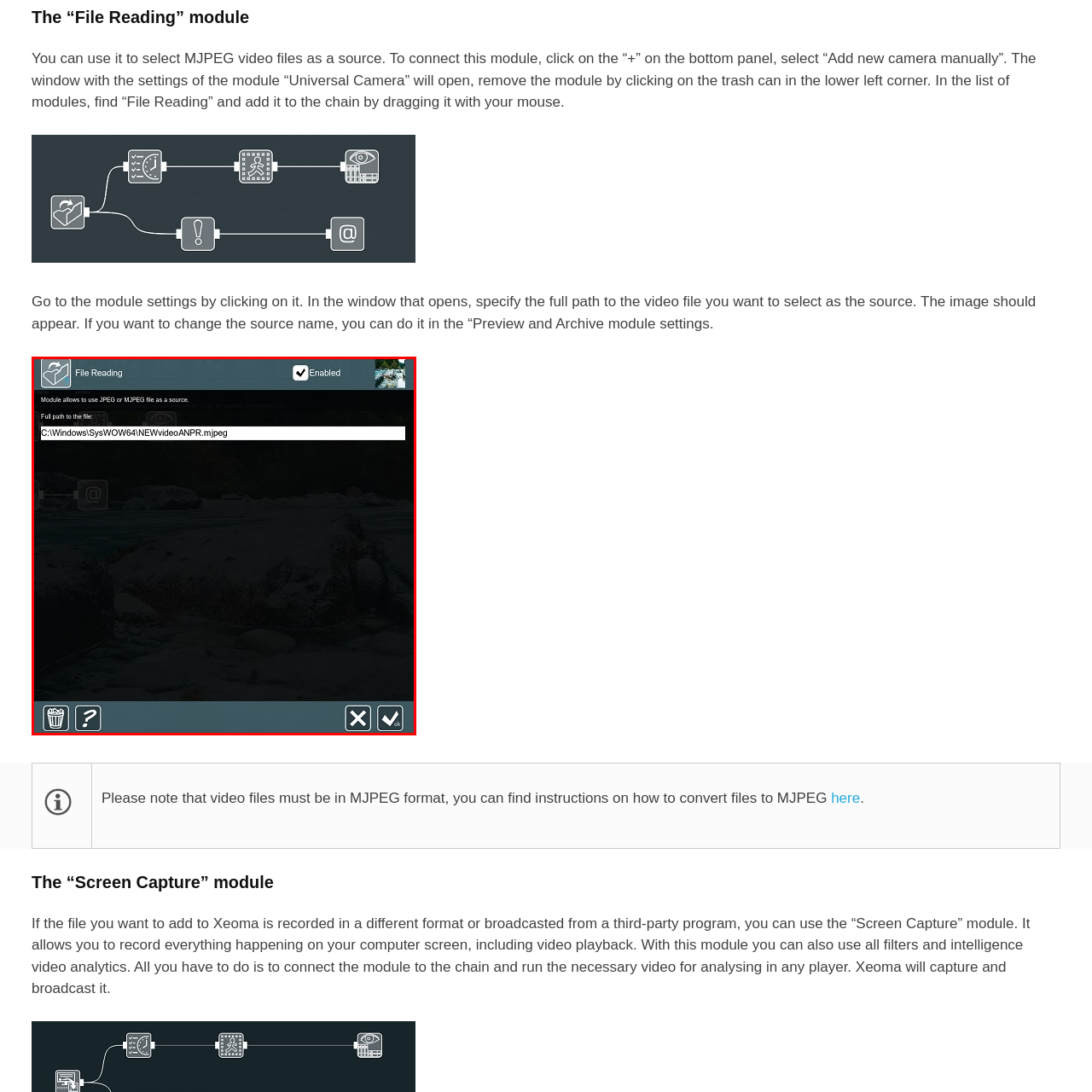Direct your attention to the section marked by the red bounding box and construct a detailed answer to the following question based on the image: What is the purpose of the 'Delete' icon?

The presence of the 'Delete' icon at the bottom of the interface suggests that it allows users to remove or delete the 'File Reading' module, providing an option to manage the module's presence in the application.